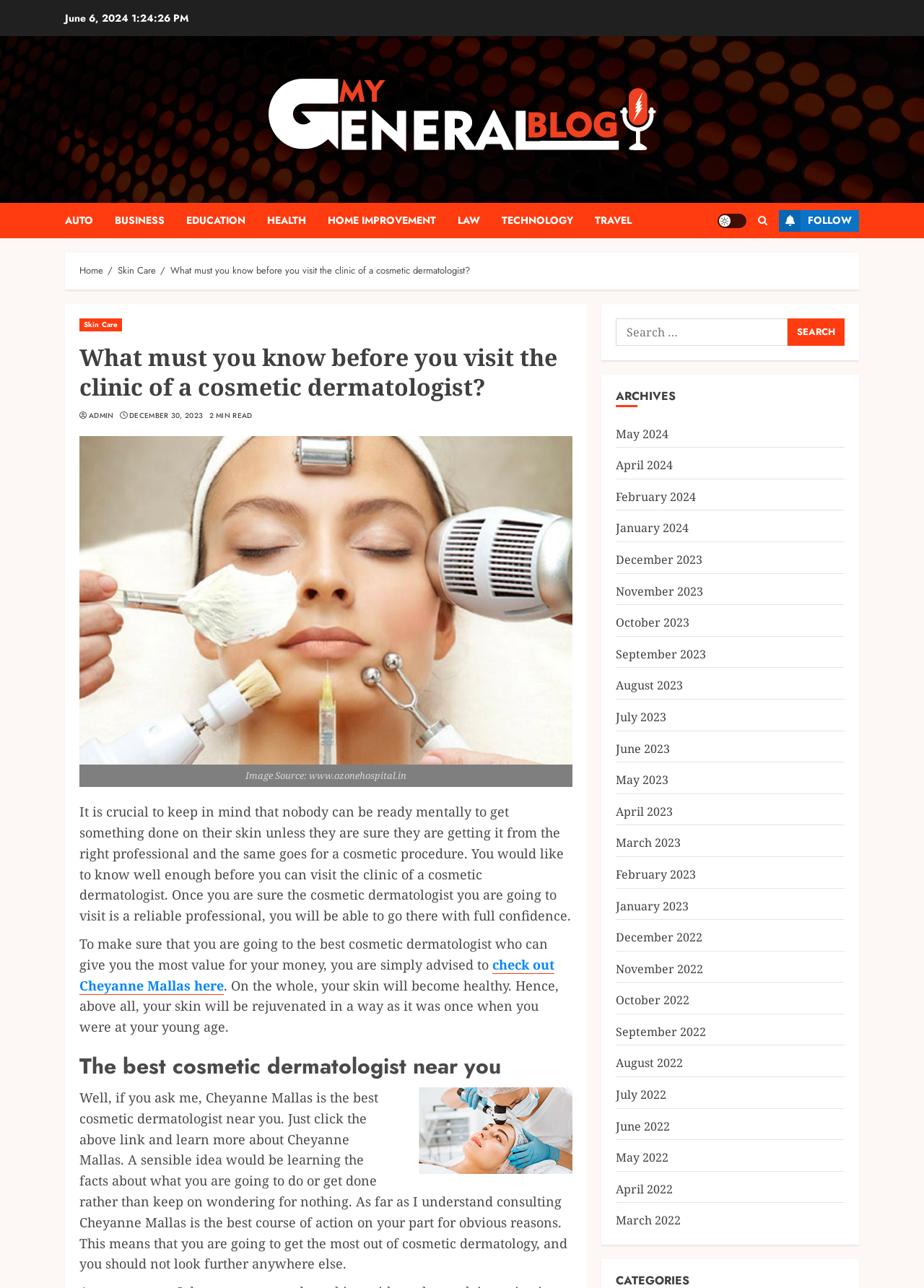Locate the bounding box coordinates of the element you need to click to accomplish the task described by this instruction: "Click on the 'My General Blog' link".

[0.29, 0.059, 0.71, 0.127]